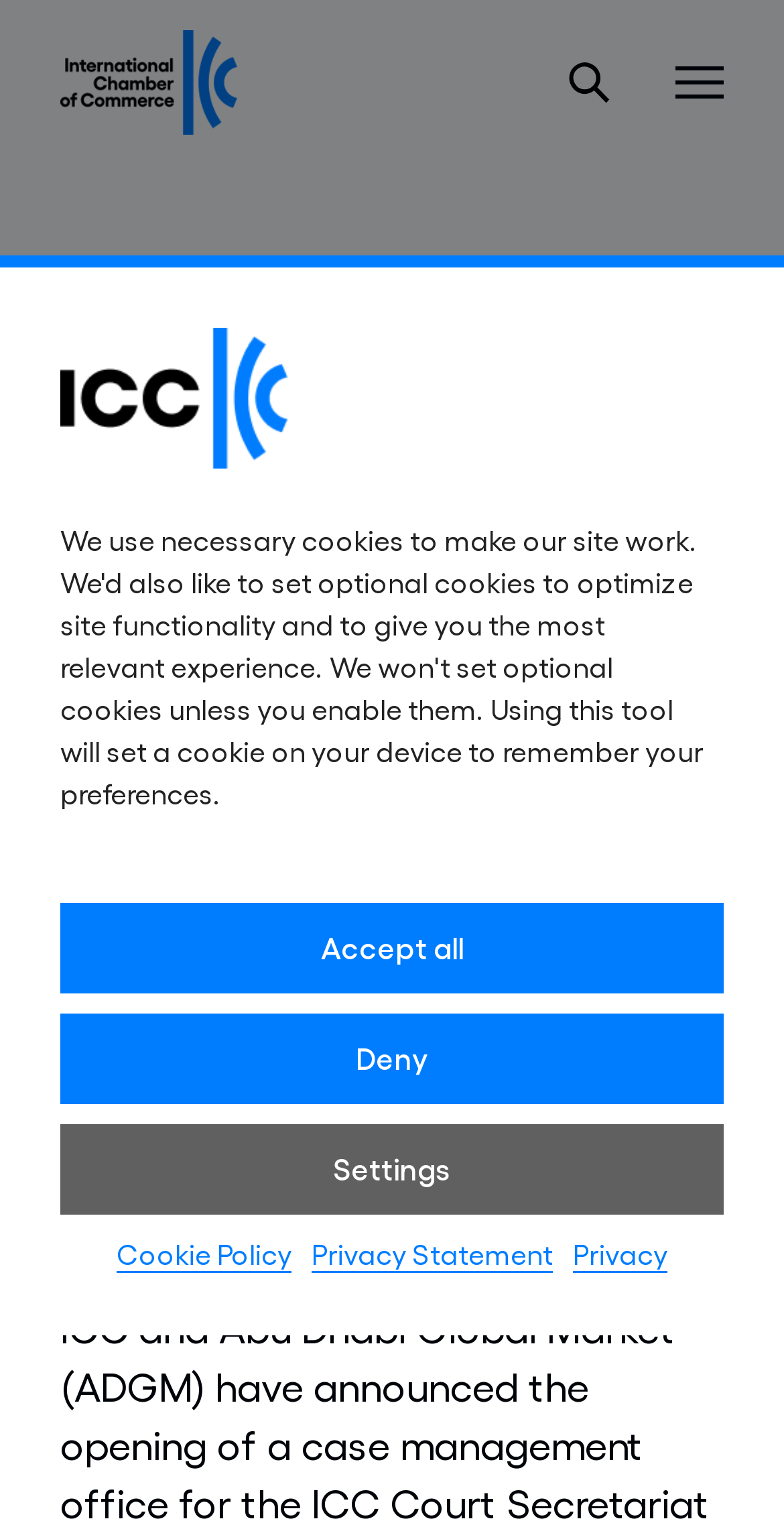Please find the bounding box coordinates of the clickable region needed to complete the following instruction: "View the menu". The bounding box coordinates must consist of four float numbers between 0 and 1, i.e., [left, top, right, bottom].

[0.841, 0.028, 0.944, 0.081]